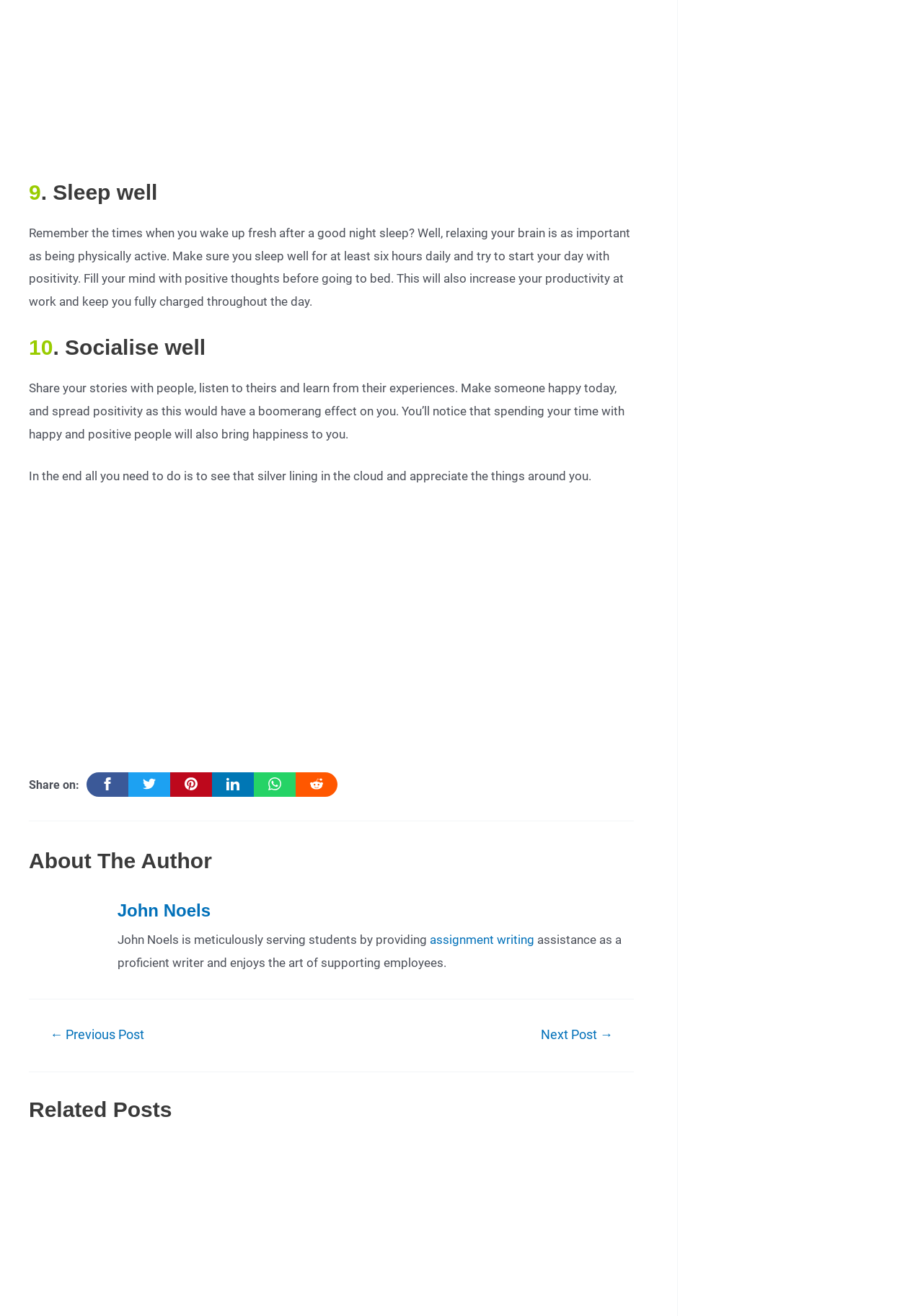What is the theme of the inspirational stories mentioned on the webpage?
Please respond to the question with a detailed and well-explained answer.

The inspirational stories mentioned on the webpage, such as Conor McGregor and Dereck Redmond, are about overcoming challenges and achieving success, promoting a theme of positivity and success.